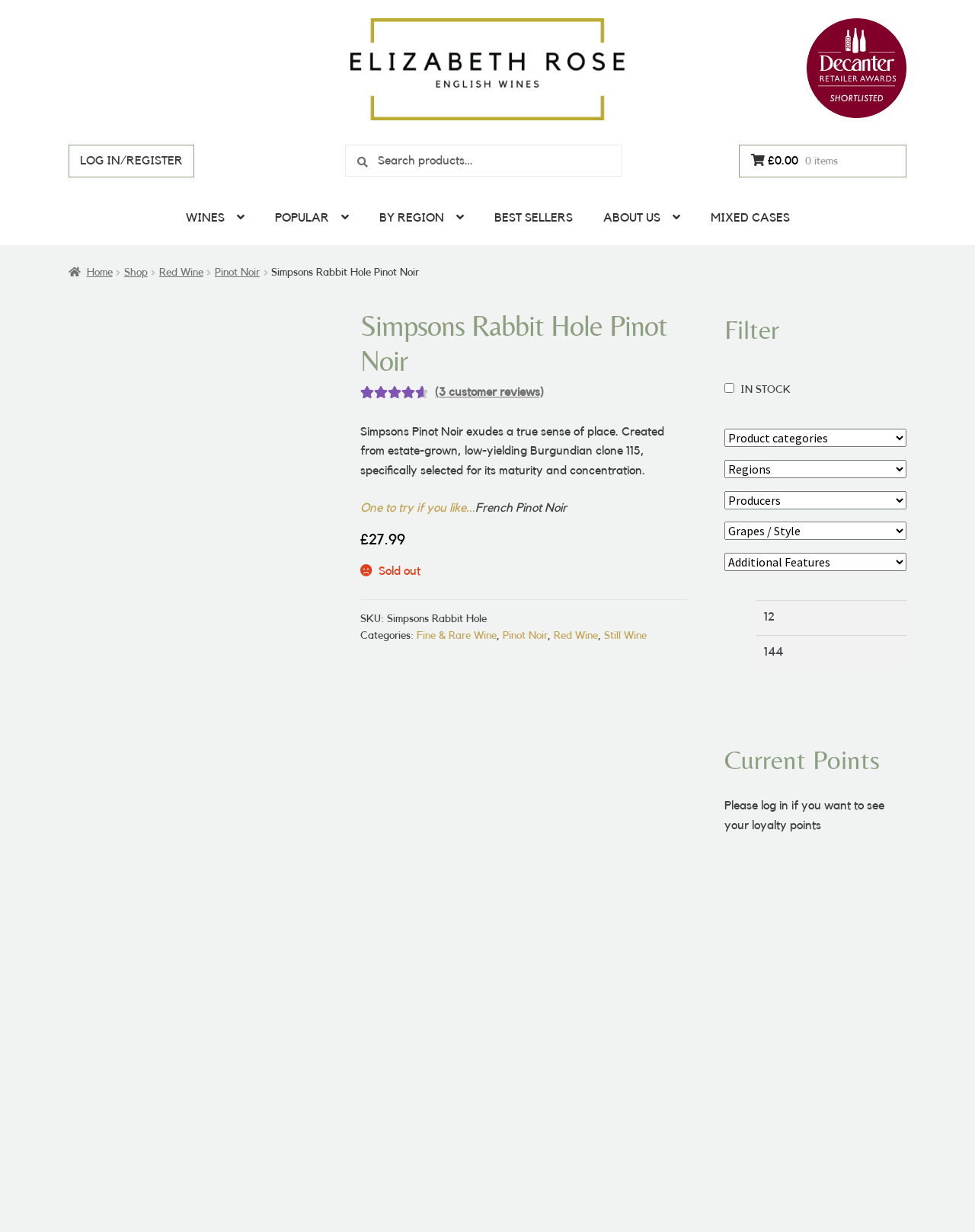Determine the bounding box for the UI element as described: "title="Simpsons Rabbit Hole Pinot Noir"". The coordinates should be represented as four float numbers between 0 and 1, formatted as [left, top, right, bottom].

[0.07, 0.238, 0.332, 0.53]